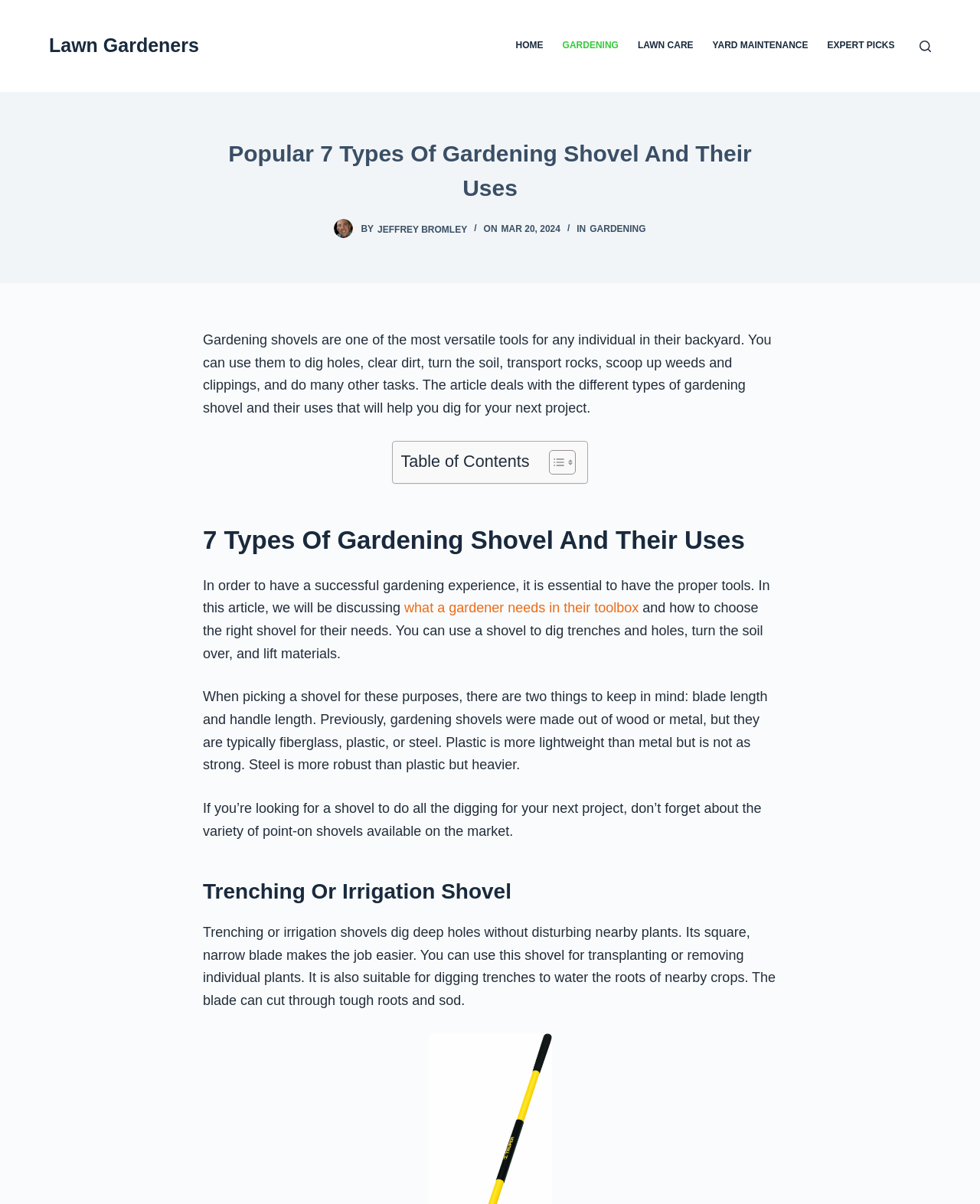Based on the element description: "Yard Maintenance", identify the bounding box coordinates for this UI element. The coordinates must be four float numbers between 0 and 1, listed as [left, top, right, bottom].

[0.717, 0.0, 0.834, 0.076]